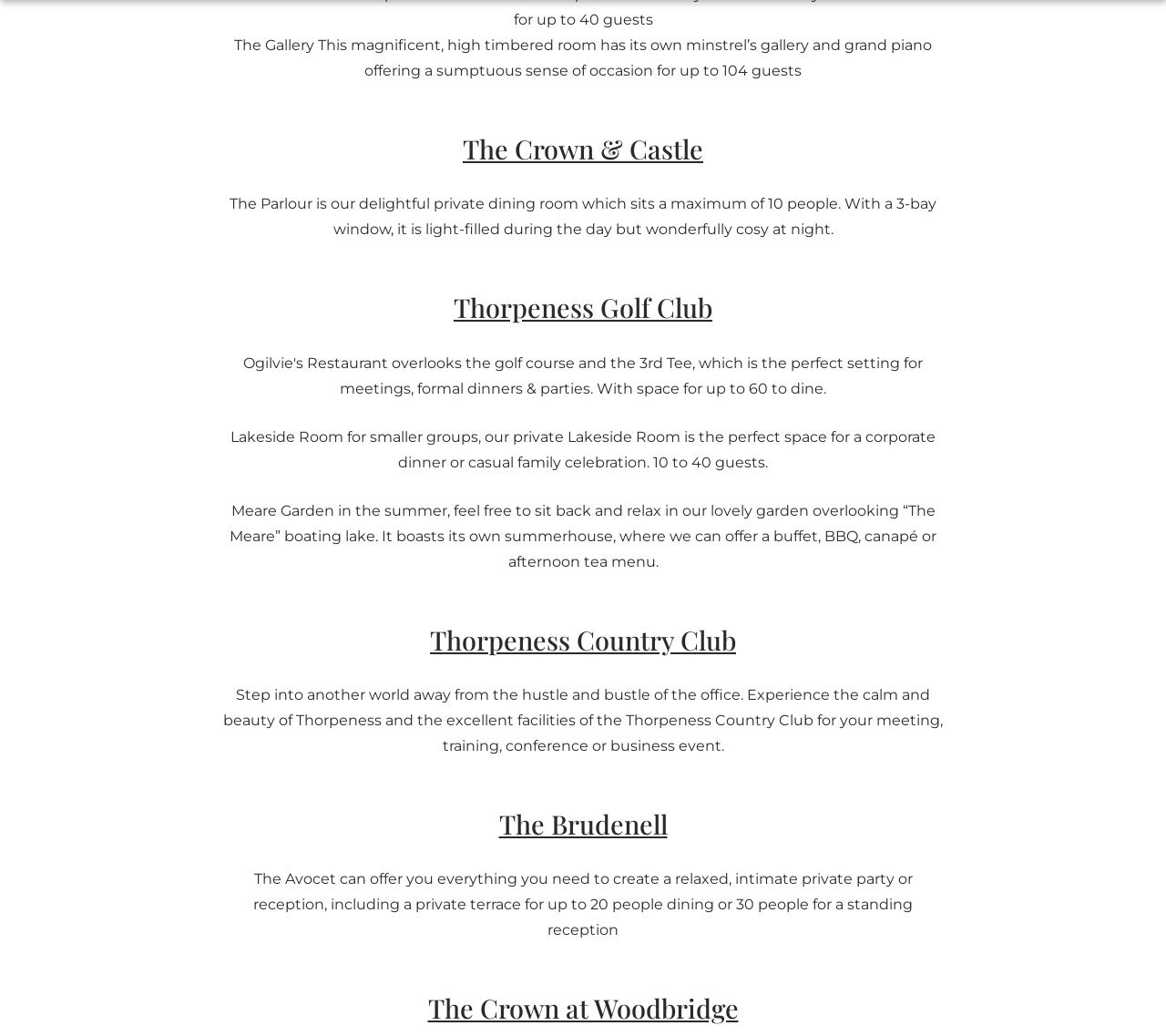Provide a one-word or one-phrase answer to the question:
What is the expiration period of the '_ga' cookie?

1 year 1 month